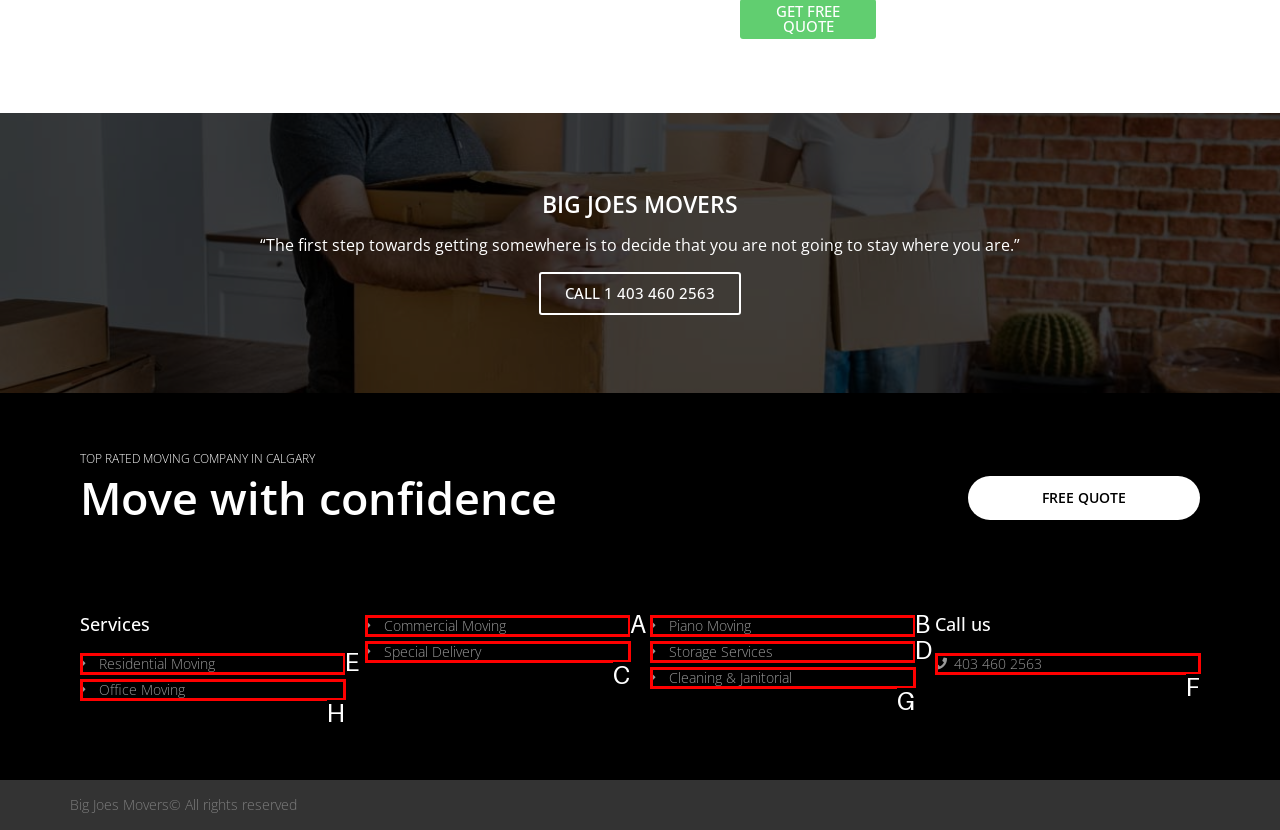Select the letter of the UI element that best matches: Cleaning & Janitorial
Answer with the letter of the correct option directly.

G